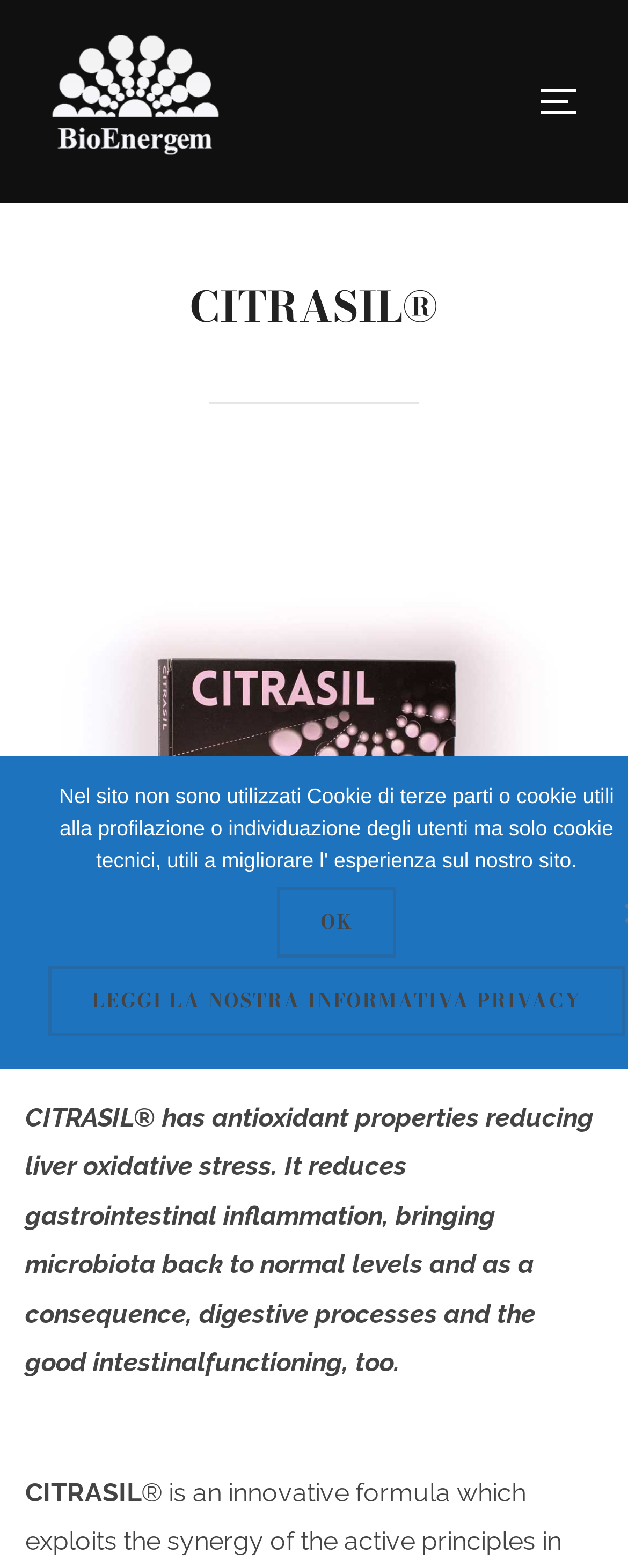Identify the bounding box for the UI element that is described as follows: "Ok".

[0.441, 0.566, 0.631, 0.611]